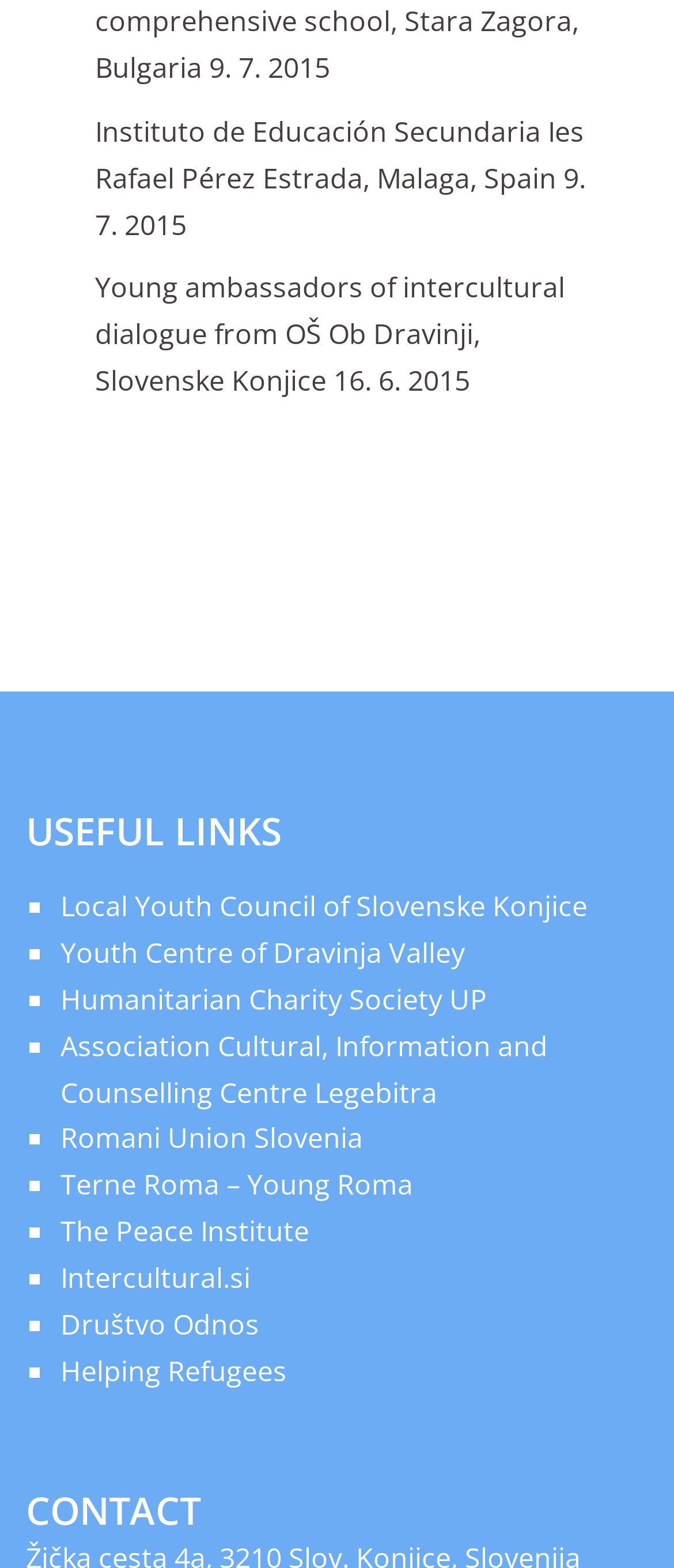Please find the bounding box coordinates for the clickable element needed to perform this instruction: "Go to Local Youth Council of Slovenske Konjice".

[0.09, 0.566, 0.872, 0.59]